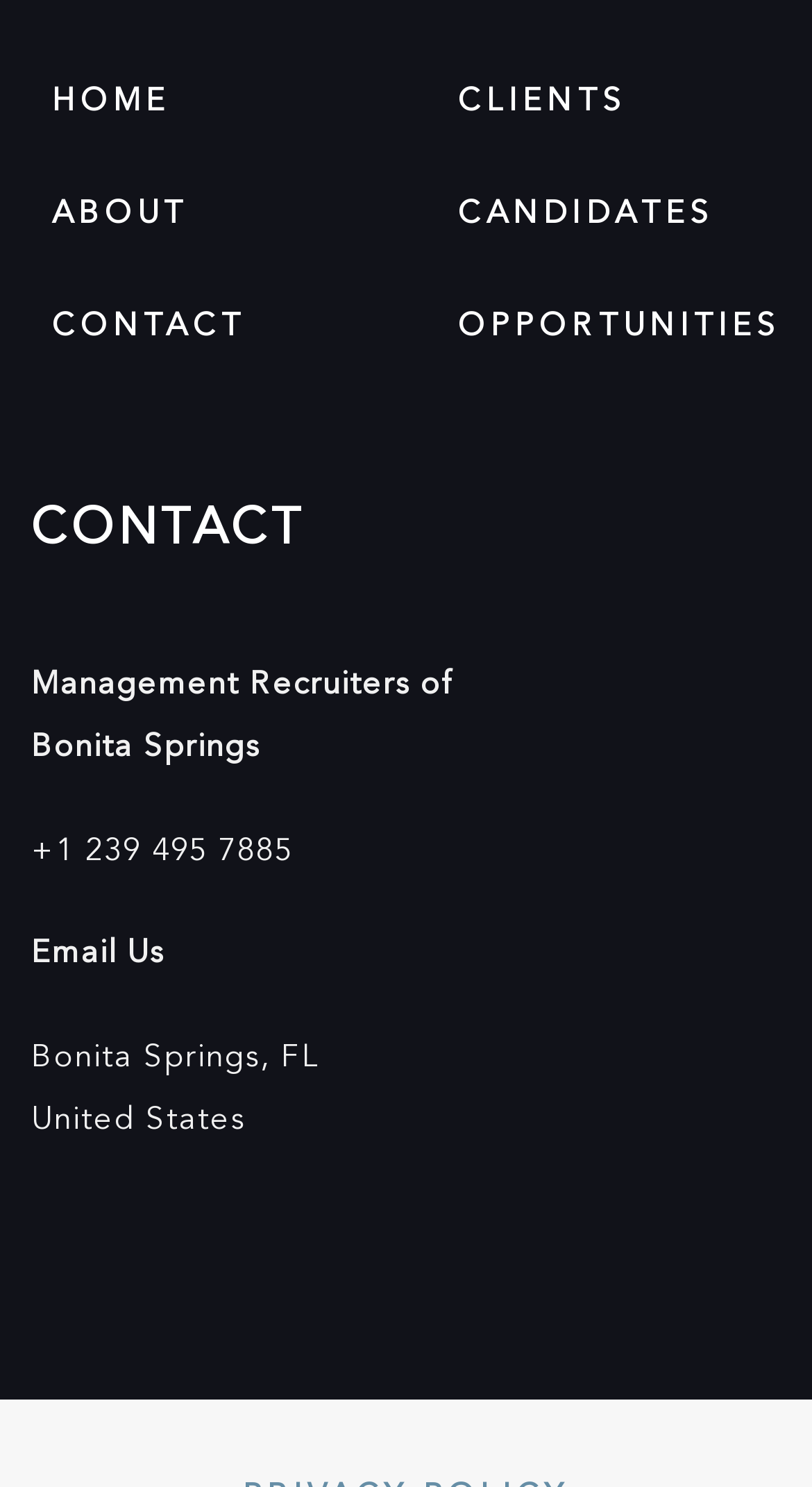Can you provide the bounding box coordinates for the element that should be clicked to implement the instruction: "view clients page"?

[0.564, 0.051, 0.772, 0.083]